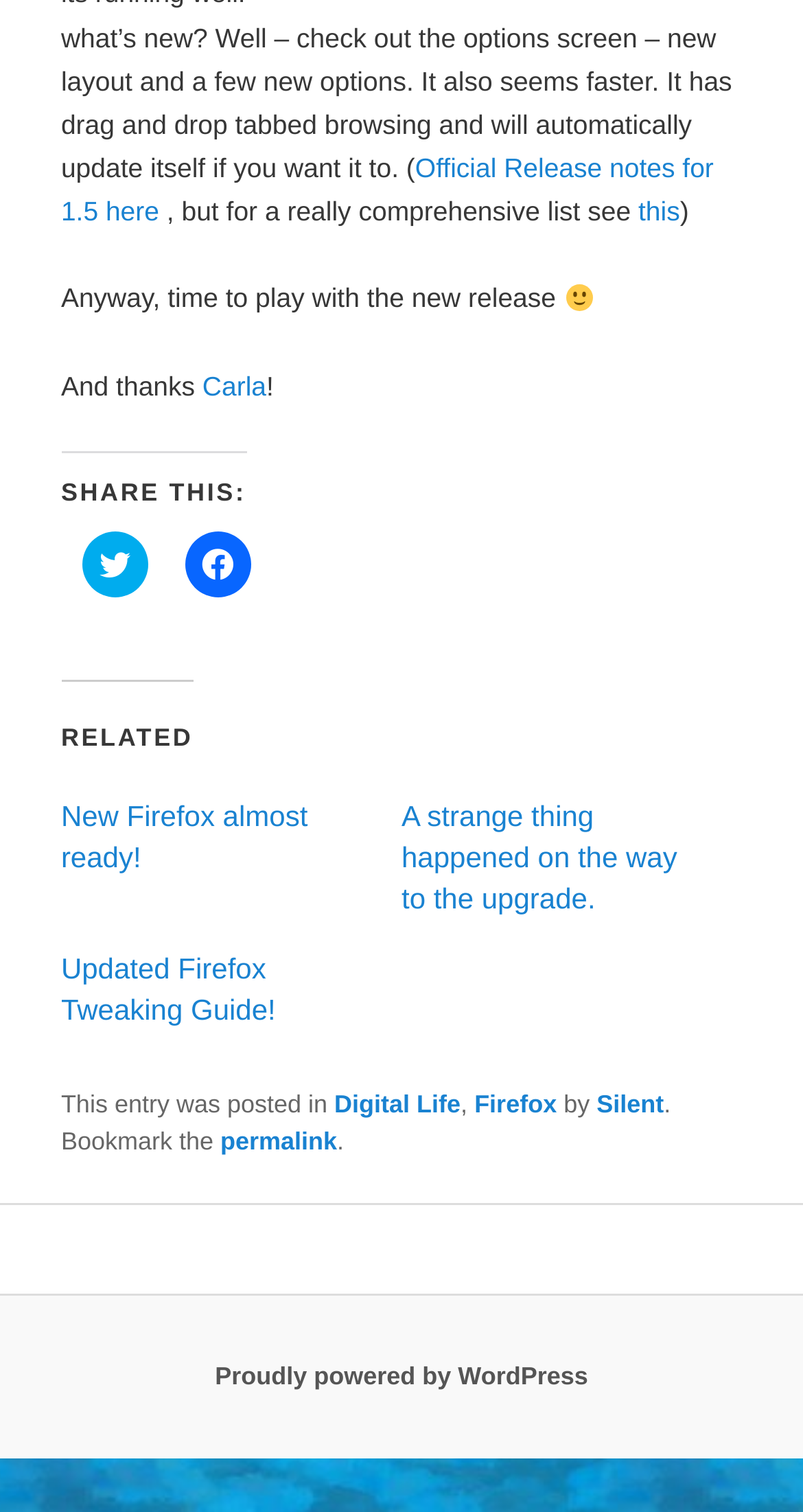Identify the bounding box coordinates for the UI element mentioned here: "New Firefox almost ready!". Provide the coordinates as four float values between 0 and 1, i.e., [left, top, right, bottom].

[0.076, 0.529, 0.383, 0.578]